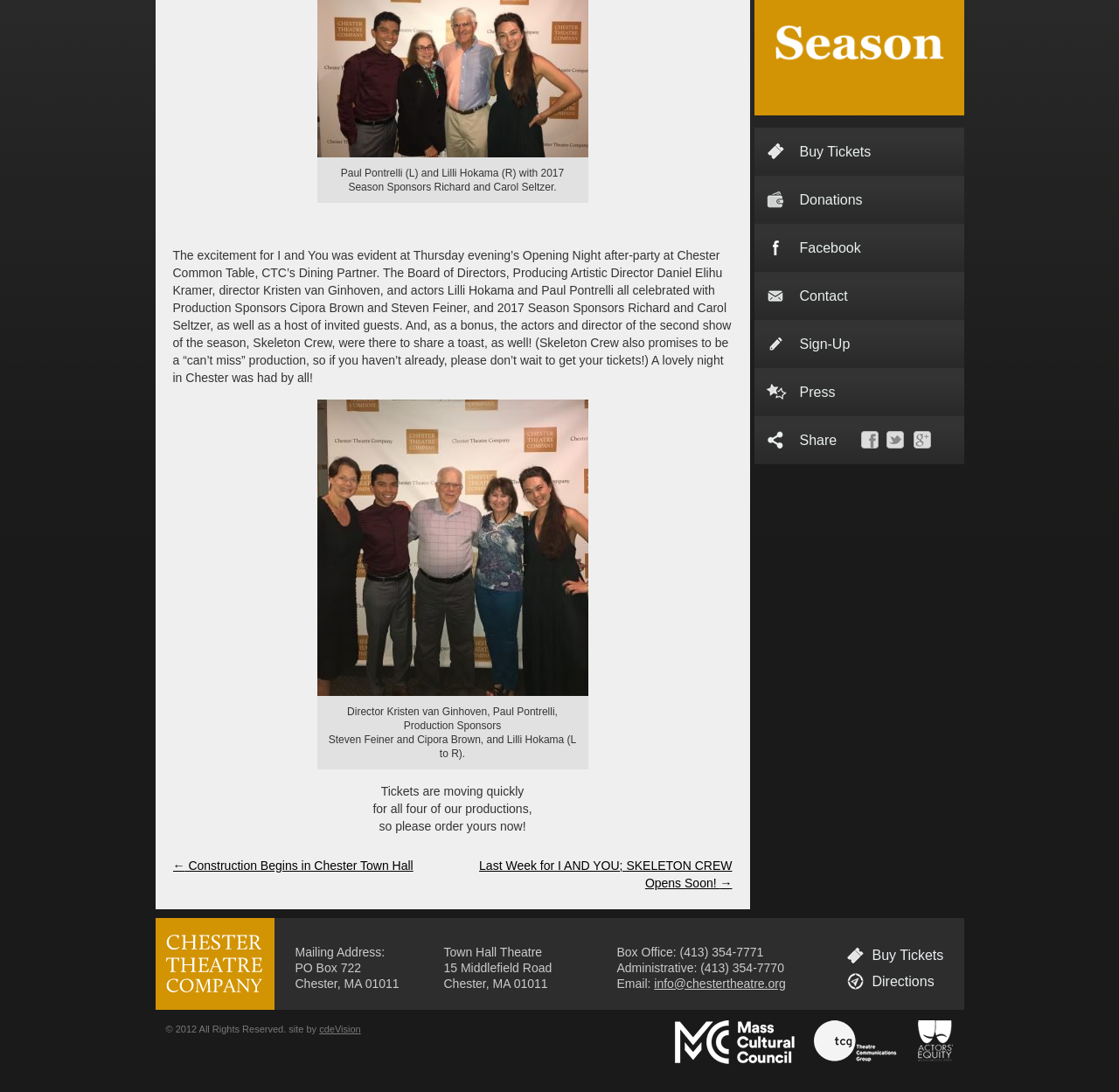Using the webpage screenshot, find the UI element described by Brick Repair Services Toronto. Provide the bounding box coordinates in the format (top-left x, top-left y, bottom-right x, bottom-right y), ensuring all values are floating point numbers between 0 and 1.

None